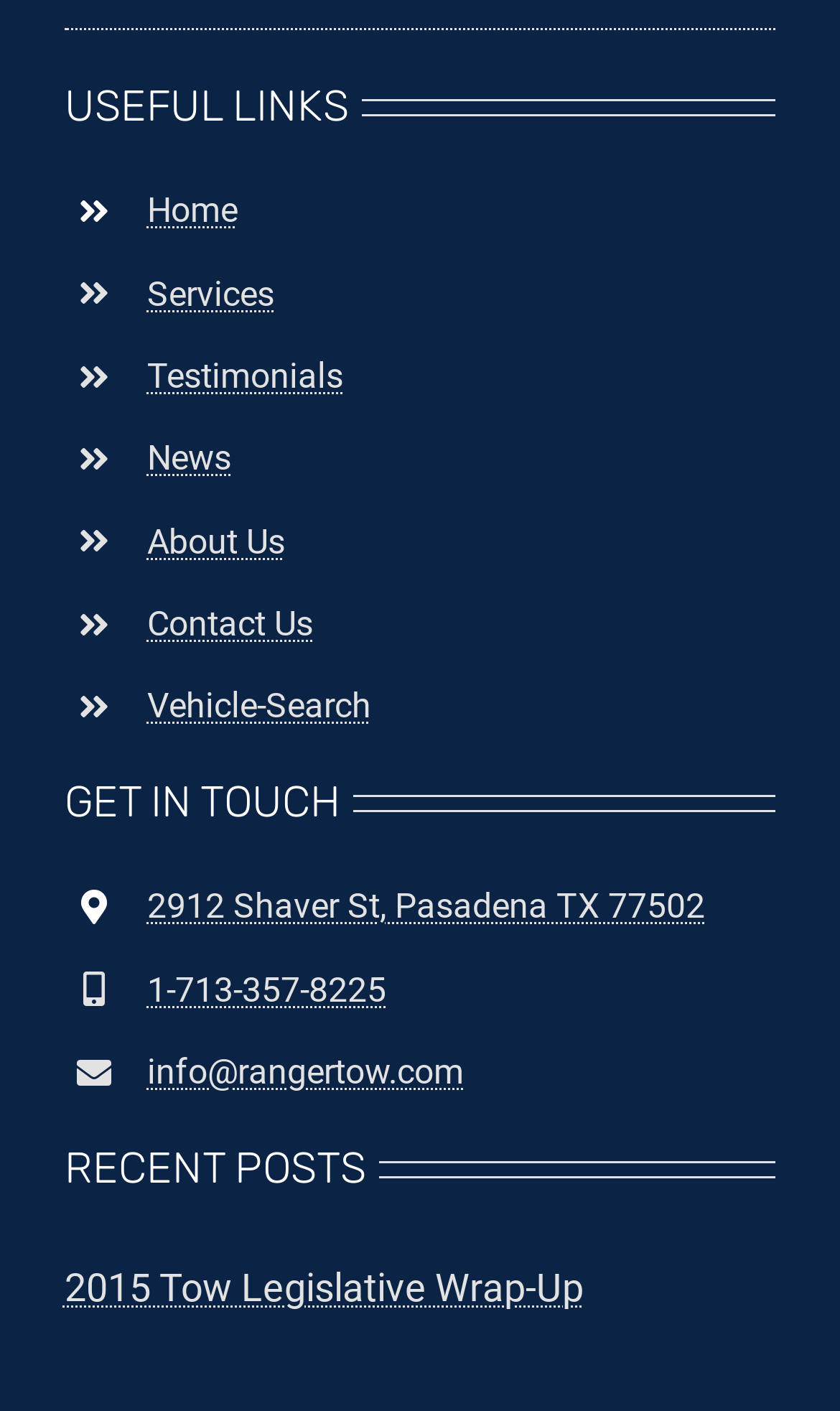Could you please study the image and provide a detailed answer to the question:
What is the address of the company?

The address of the company can be found in the 'GET IN TOUCH' section, which is a link element with the text '2912 Shaver St, Pasadena TX 77502'.